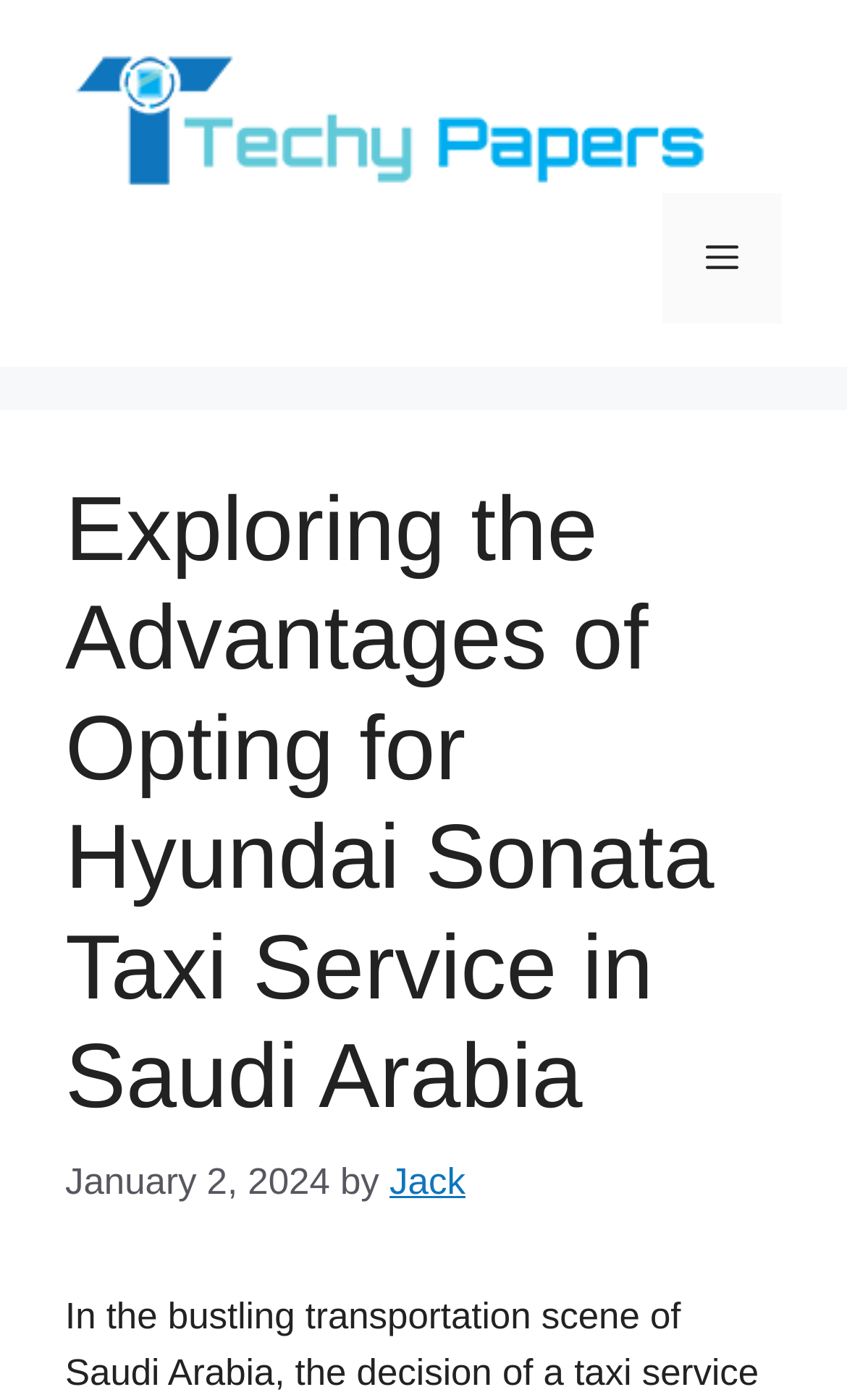Extract the heading text from the webpage.

Exploring the Advantages of Opting for Hyundai Sonata Taxi Service in Saudi Arabia